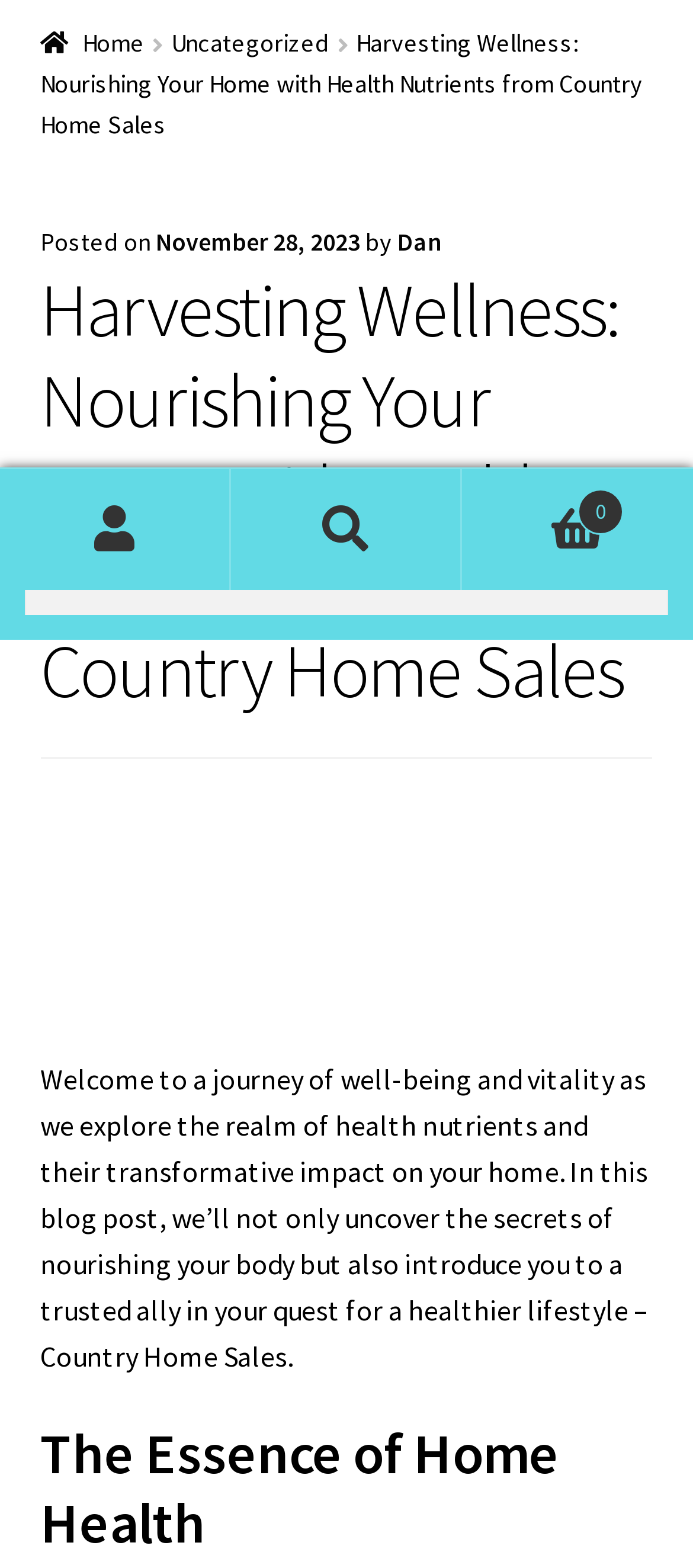Locate the bounding box coordinates of the UI element described by: "Uncategorized". Provide the coordinates as four float numbers between 0 and 1, formatted as [left, top, right, bottom].

[0.247, 0.017, 0.475, 0.038]